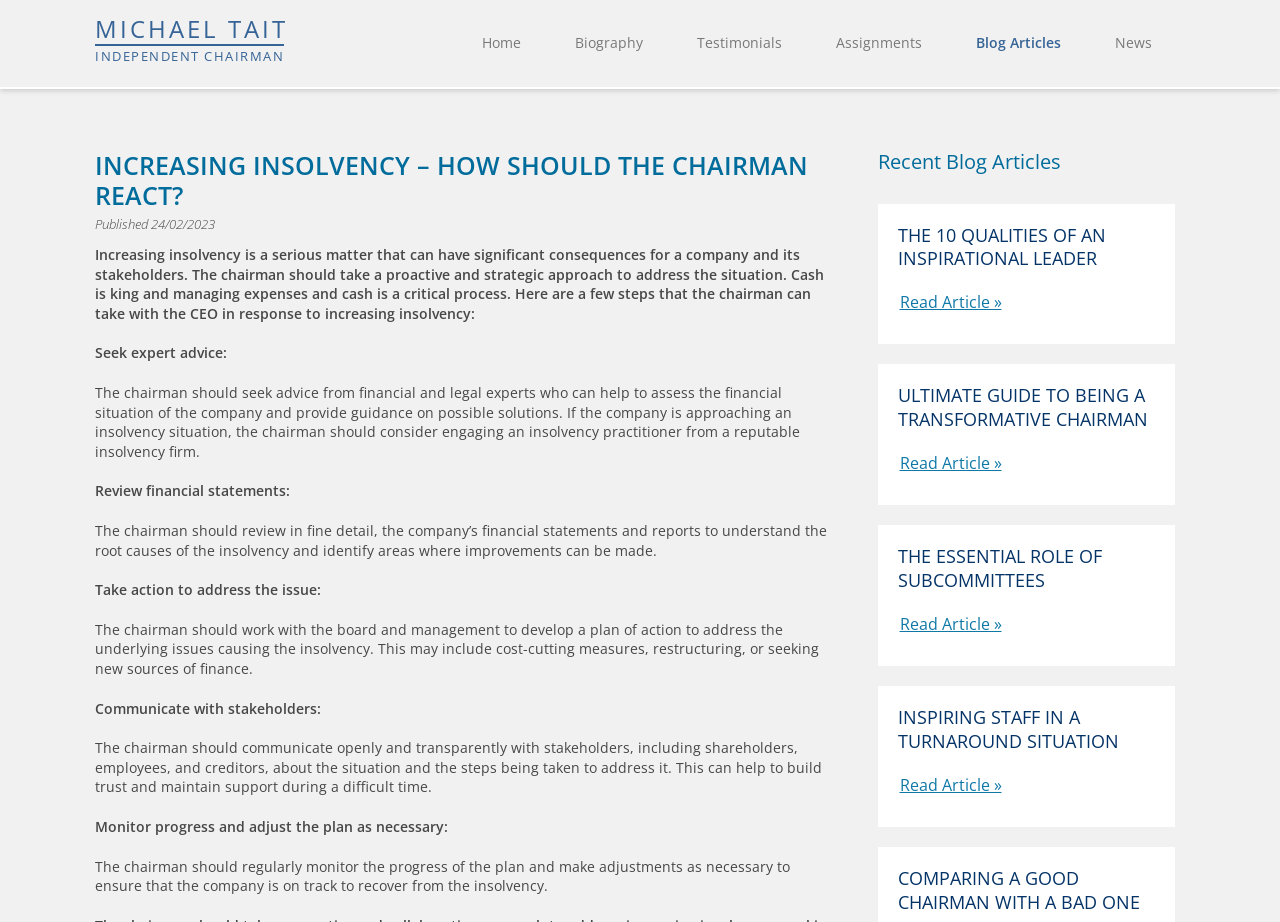Construct a comprehensive caption that outlines the webpage's structure and content.

The webpage is about increasing insolvency and its consequences for a company and its stakeholders, with a focus on the chairman's role in addressing the situation. At the top, there is a navigation menu with links to "Home", "Biography", "Testimonials", "Assignments", "Blog Articles", and "News". 

Below the navigation menu, there is a heading "INCREASING INSOLVENCY – HOW SHOULD THE CHAIRMAN REACT?" followed by the publication date "Published 24/02/2023". 

The main content of the webpage is a lengthy article that provides guidance to the chairman on how to address increasing insolvency. The article is divided into sections, each with a bold heading, including "Seek expert advice", "Review financial statements", "Take action to address the issue", "Communicate with stakeholders", and "Monitor progress and adjust the plan as necessary". 

Each section provides detailed advice and explanations on the steps the chairman can take to address the insolvency situation. The article is written in a formal and informative tone, with a focus on providing practical guidance to the chairman.

On the right side of the webpage, there is a section titled "Recent Blog Articles" with links to four articles, including "THE 10 QUALITIES OF AN INSPIRATIONAL LEADER", "ULTIMATE GUIDE TO BEING A TRANSFORMATIVE CHAIRMAN", "THE ESSENTIAL ROLE OF SUBCOMMITTEES", and "INSPIRING STAFF IN A TURNAROUND SITUATION".